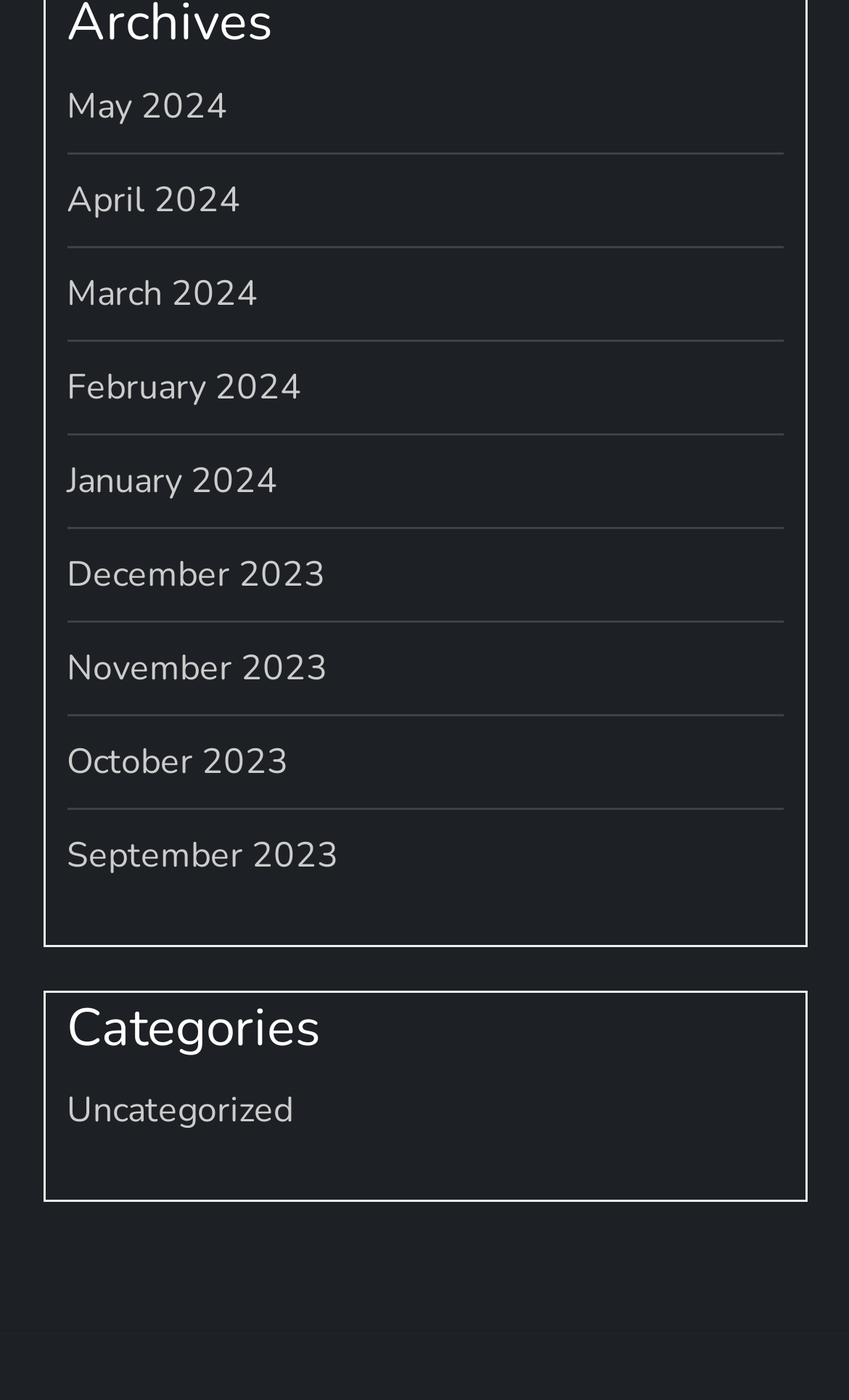Please give a succinct answer using a single word or phrase:
How many months are listed?

9